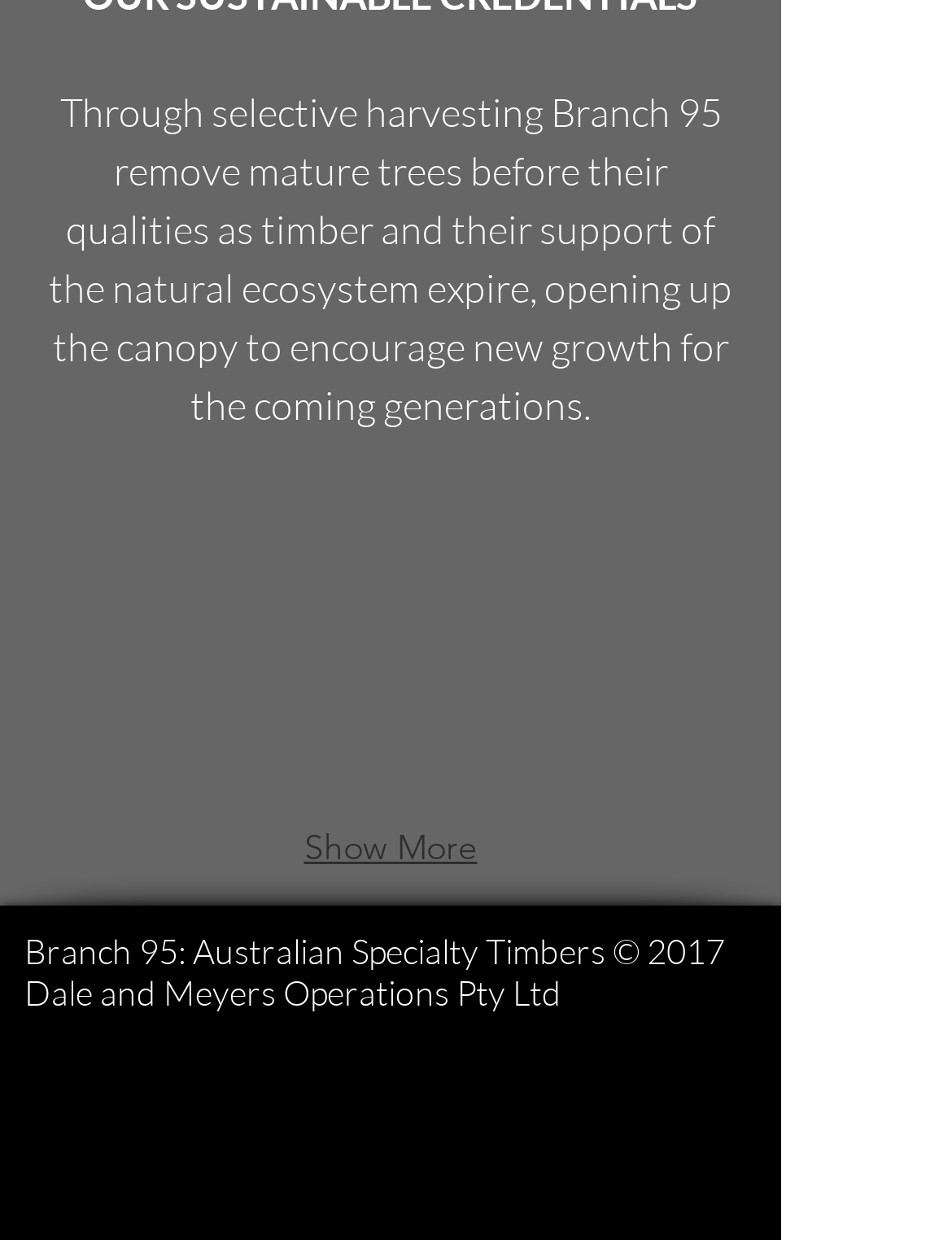What is the function of the 'Show More' button?
Look at the image and answer the question with a single word or phrase.

Display more content